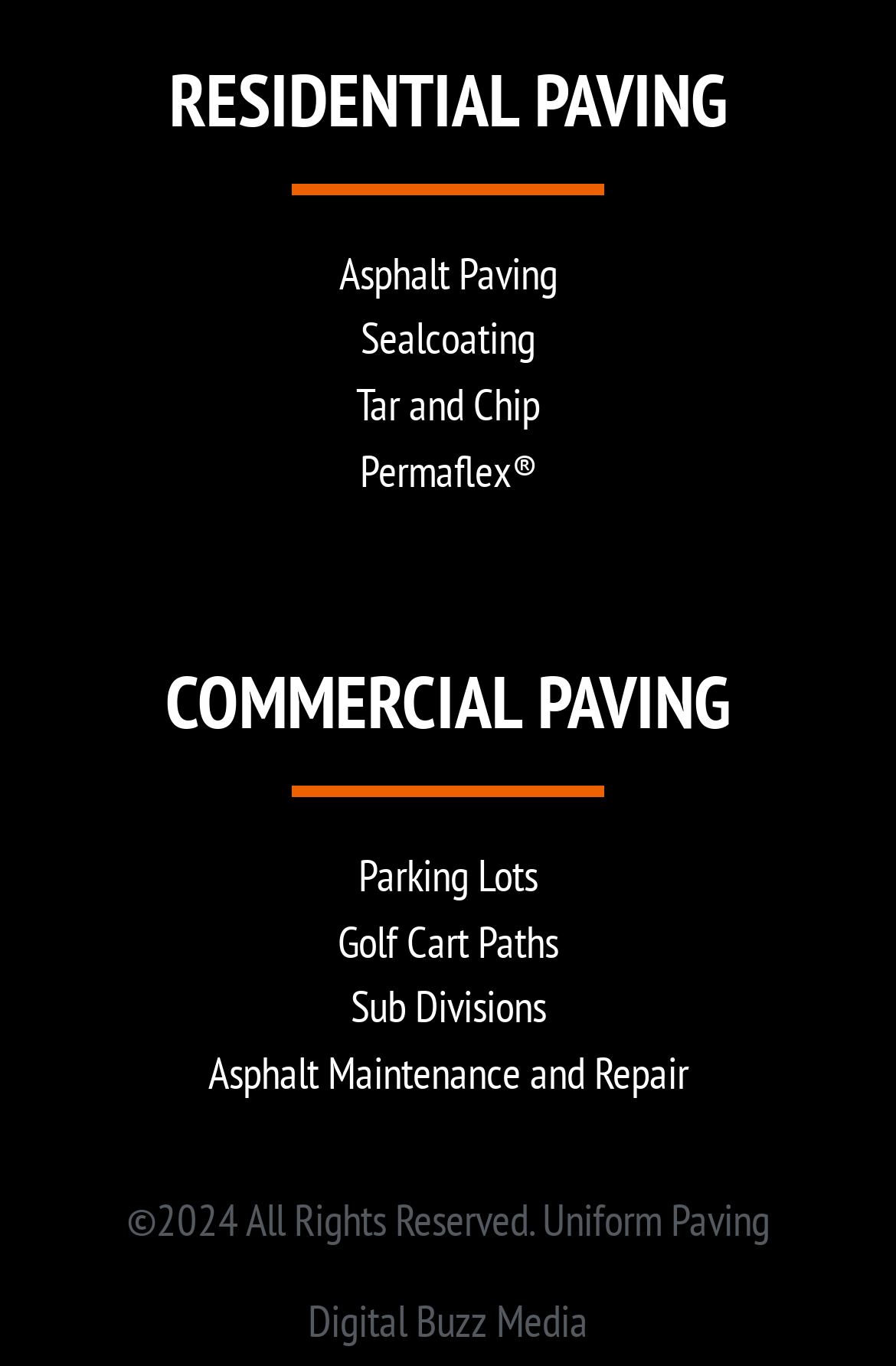Identify the bounding box coordinates for the region to click in order to carry out this instruction: "Go to Asphalt Paving". Provide the coordinates using four float numbers between 0 and 1, formatted as [left, top, right, bottom].

[0.151, 0.176, 0.849, 0.224]